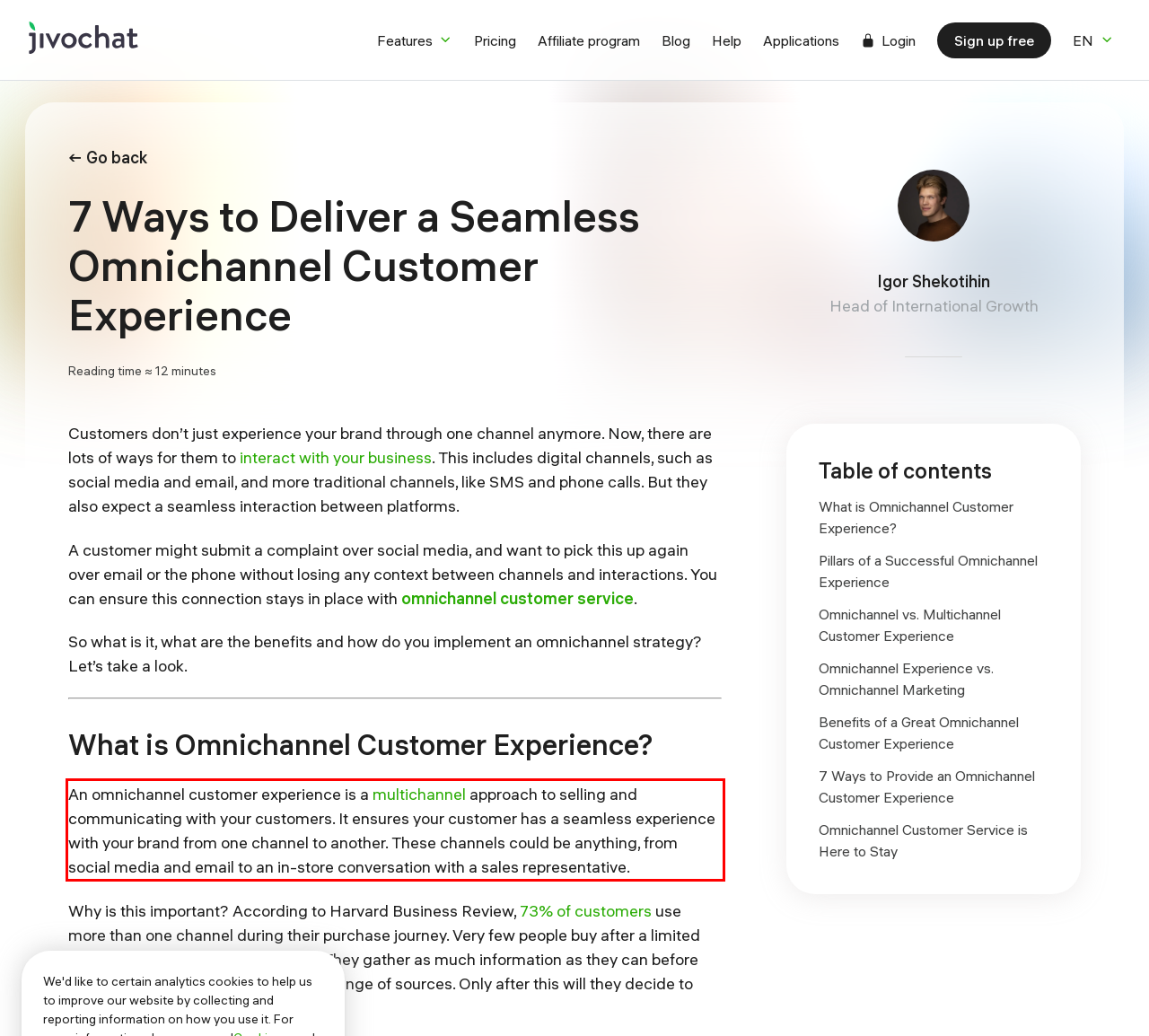From the given screenshot of a webpage, identify the red bounding box and extract the text content within it.

An omnichannel customer experience is a multichannel approach to selling and communicating with your customers. It ensures your customer has a seamless experience with your brand from one channel to another. These channels could be anything, from social media and email to an in-store conversation with a sales representative.